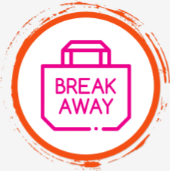By analyzing the image, answer the following question with a detailed response: What is the target audience of the 'Breakaway' food service?

The logo represents a food service or catering concept aimed at secondary schools, indicating that the target audience is students in this age group.